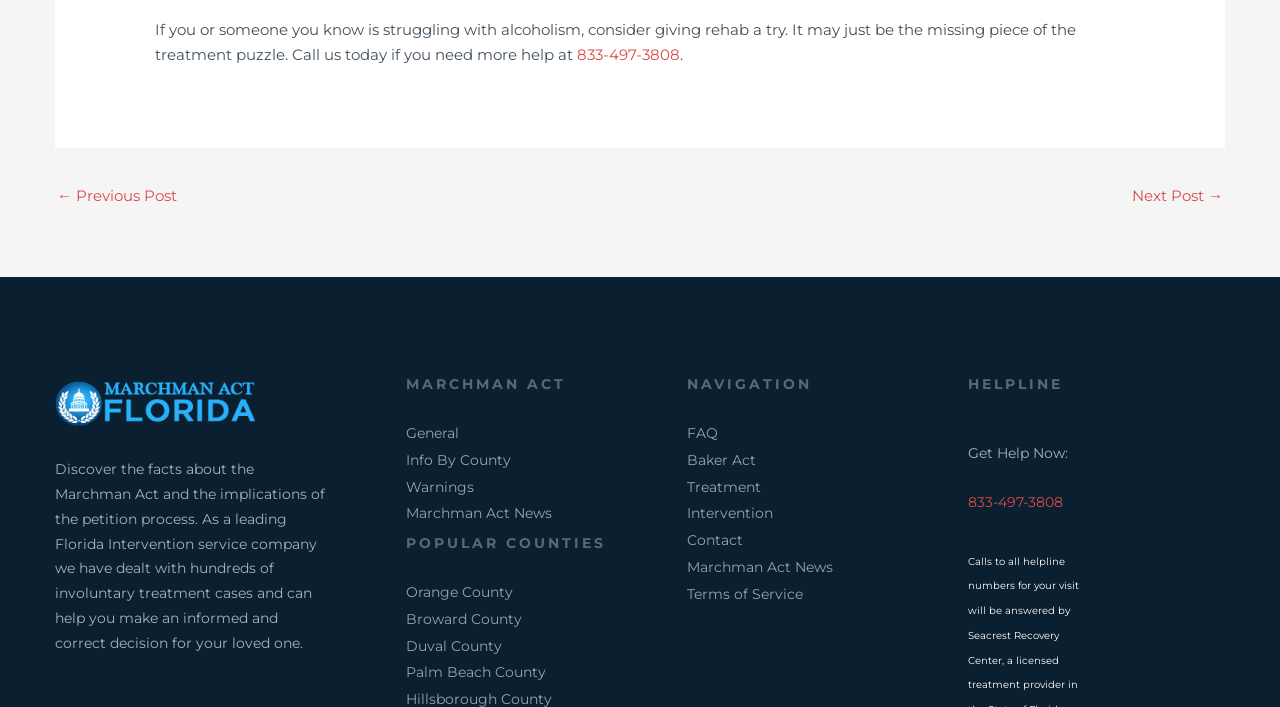Predict the bounding box of the UI element based on this description: "Next Post →".

[0.884, 0.255, 0.955, 0.304]